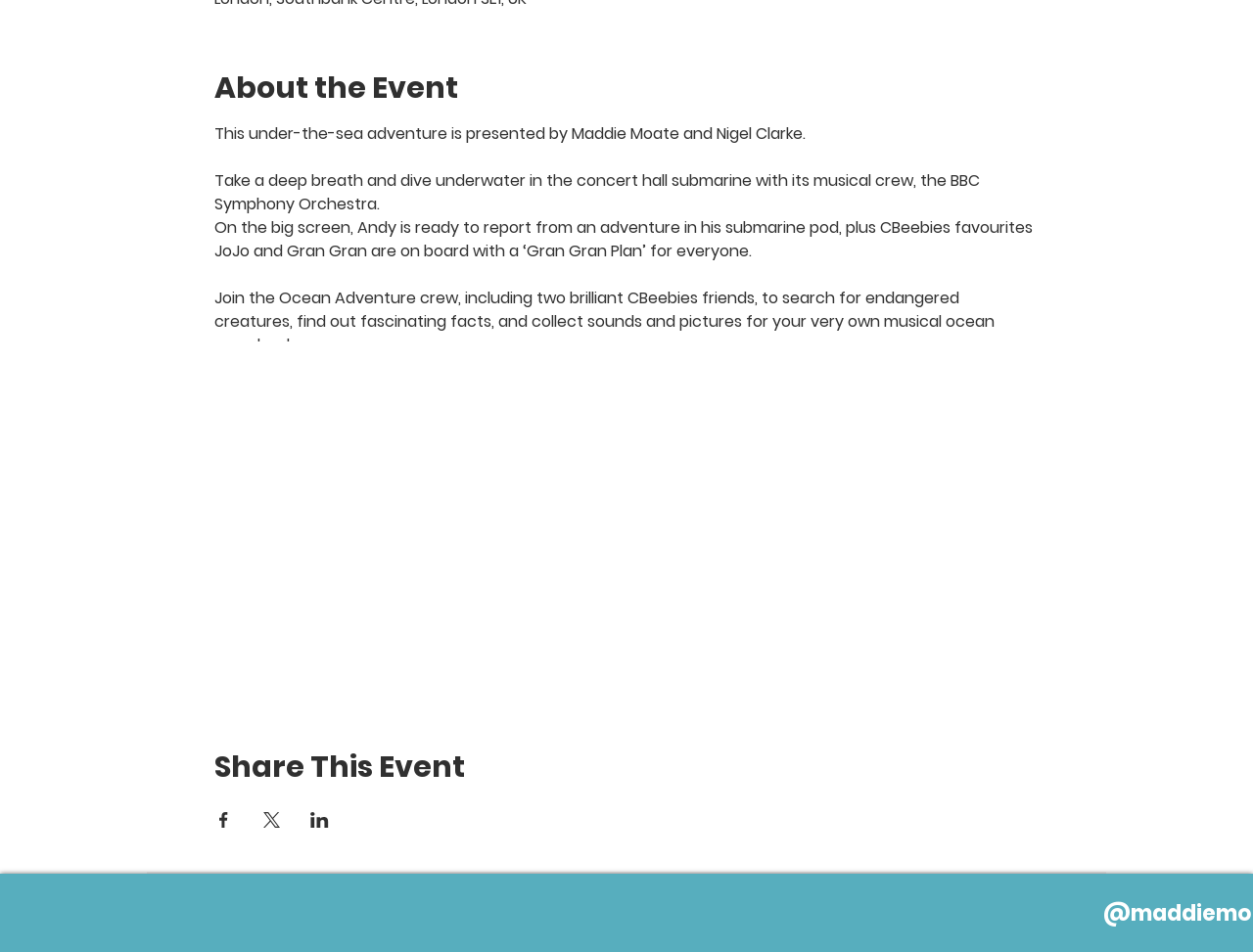What is the event presented by?
Based on the screenshot, provide a one-word or short-phrase response.

Maddie Moate and Nigel Clarke